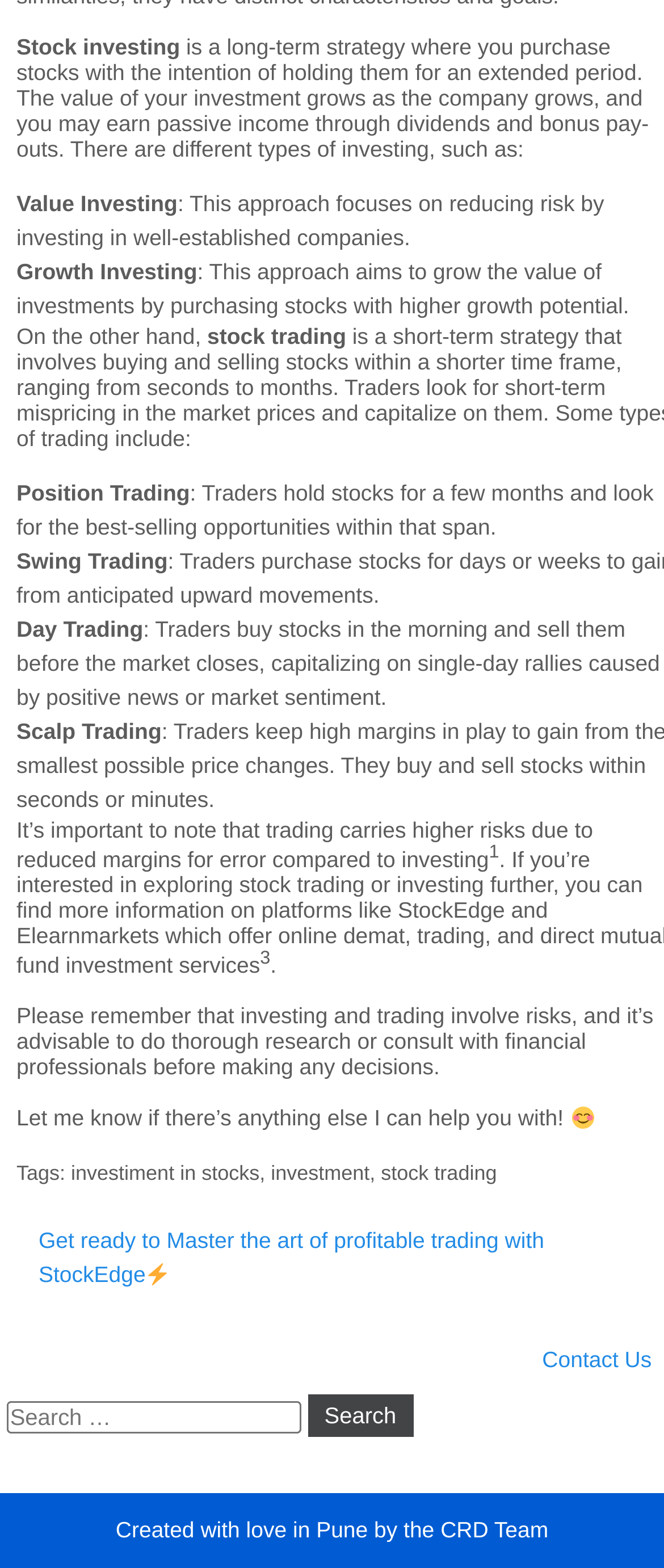What is the warning given to readers?
Look at the webpage screenshot and answer the question with a detailed explanation.

The webpage warns readers that investing and trading involve risks, and it's advisable to do thorough research or consult with financial professionals before making any decisions.